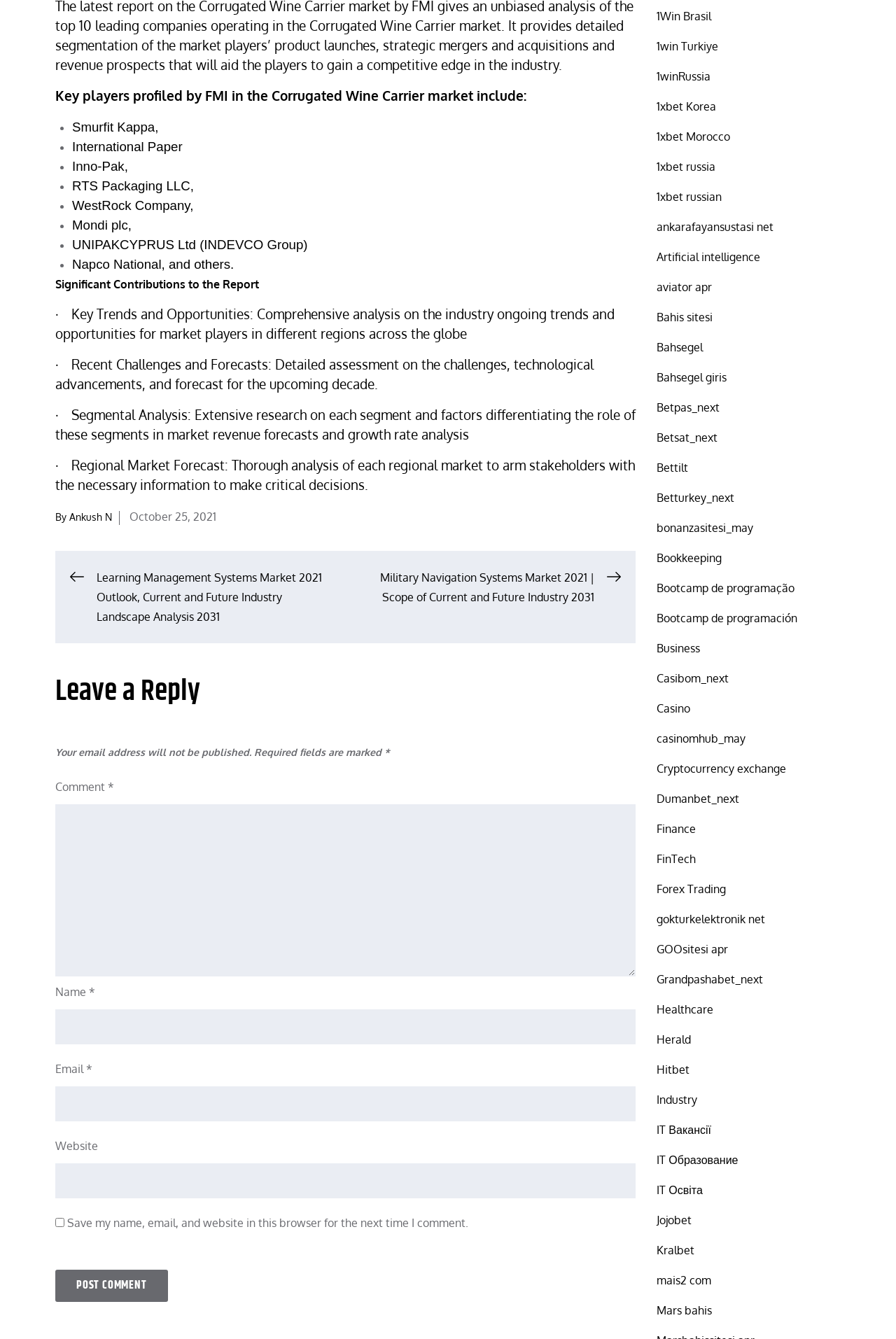Who posted the report?
Provide a well-explained and detailed answer to the question.

The 'Posted on' section at the bottom of the webpage indicates that the report was posted by Ankush N, as shown in the link 'Ankush N'.